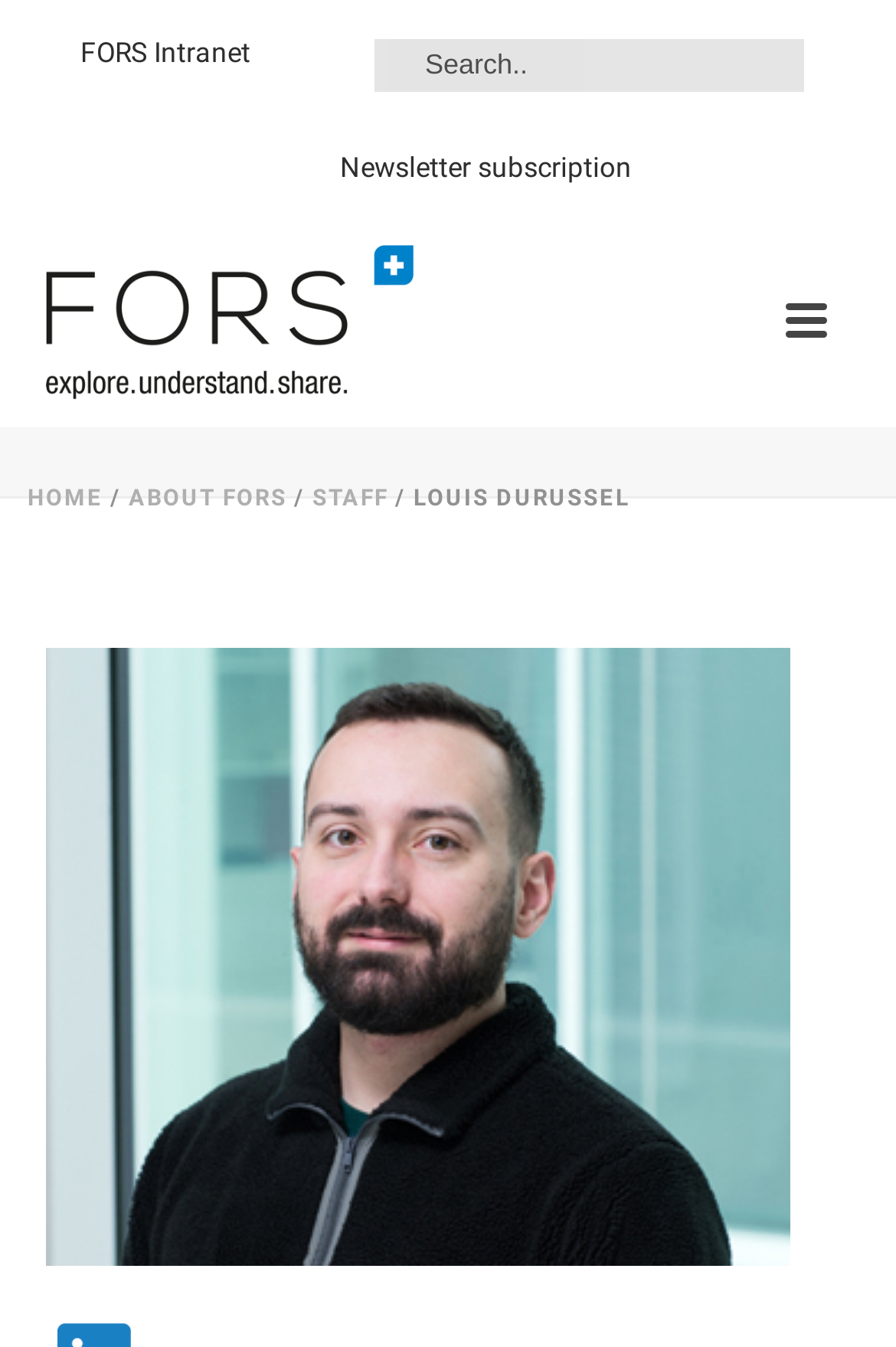Give a short answer to this question using one word or a phrase:
What is the text next to the 'HOME' link?

/